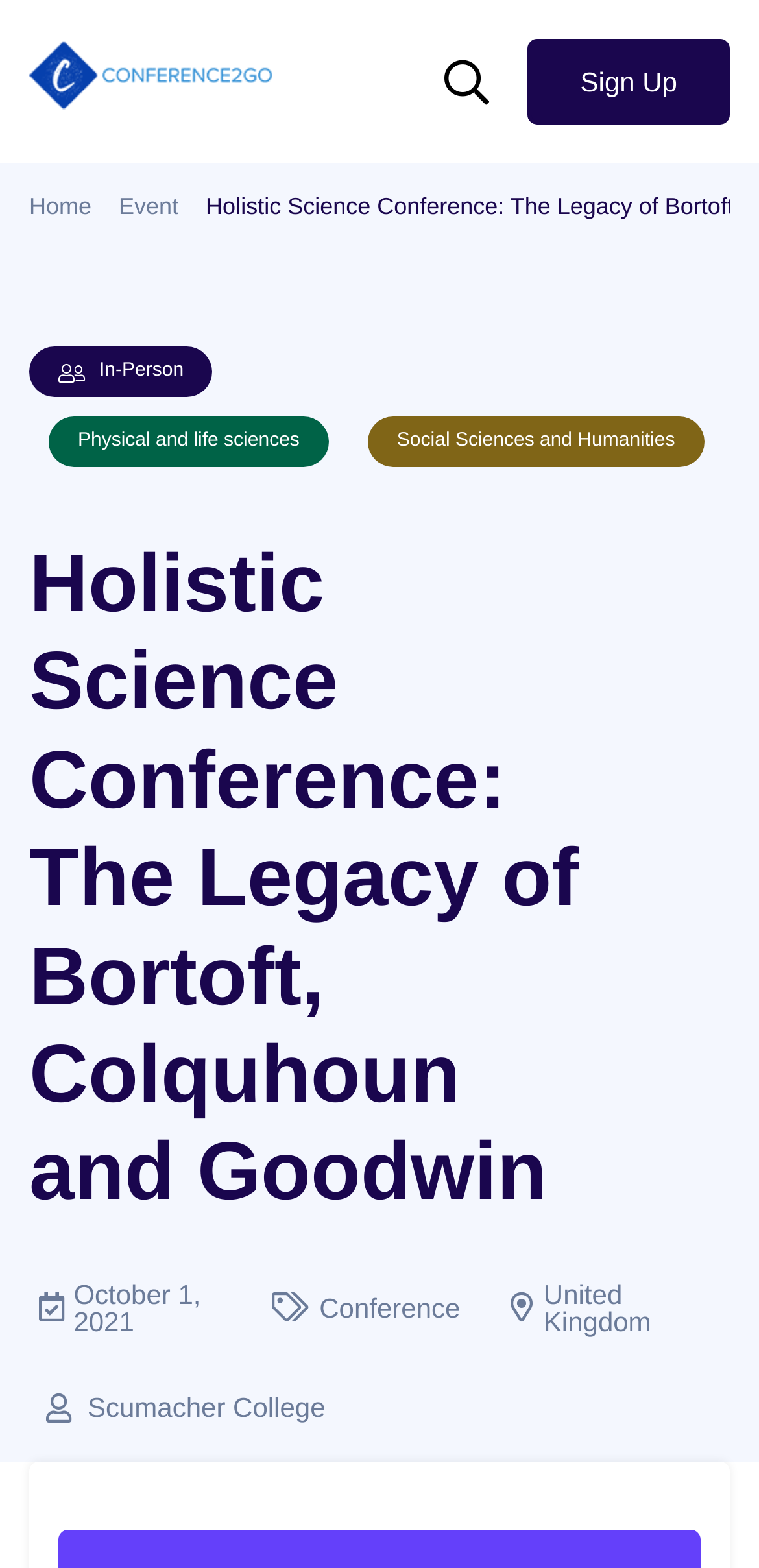Can you show the bounding box coordinates of the region to click on to complete the task described in the instruction: "Learn more about Schumacher College"?

[0.038, 0.888, 0.962, 0.907]